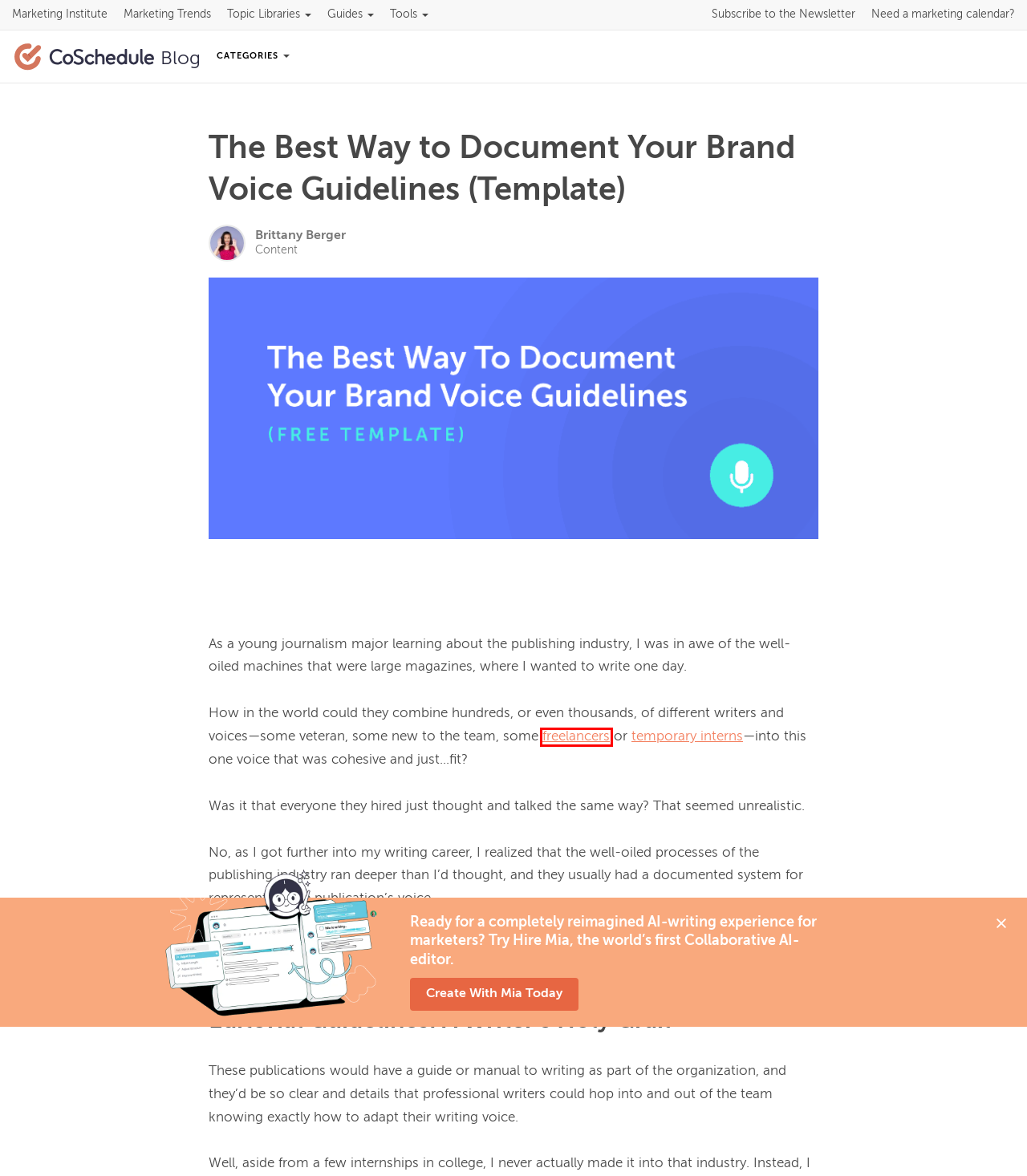You are provided with a screenshot of a webpage containing a red rectangle bounding box. Identify the webpage description that best matches the new webpage after the element in the bounding box is clicked. Here are the potential descriptions:
A. Why You Need to Document Business Processes | Process Street | Checklist, Workflow and SOP Software
B. What Type Of Content Creator Are You? - CoSchedule Blog
C. How to Manage Freelance Writers: A Stress-Free Guide
D. Content Editing Process: How to Avoid Copy Disasters - CoSchedule
E. Hire Mia | The Ultimate AI-Powered Marketing Assistant
F. How to Find Your Social Media Marketing Voice and Tone
G. CoSchedule
H. How College Students and Hiring Managers Make Internships Successful

C